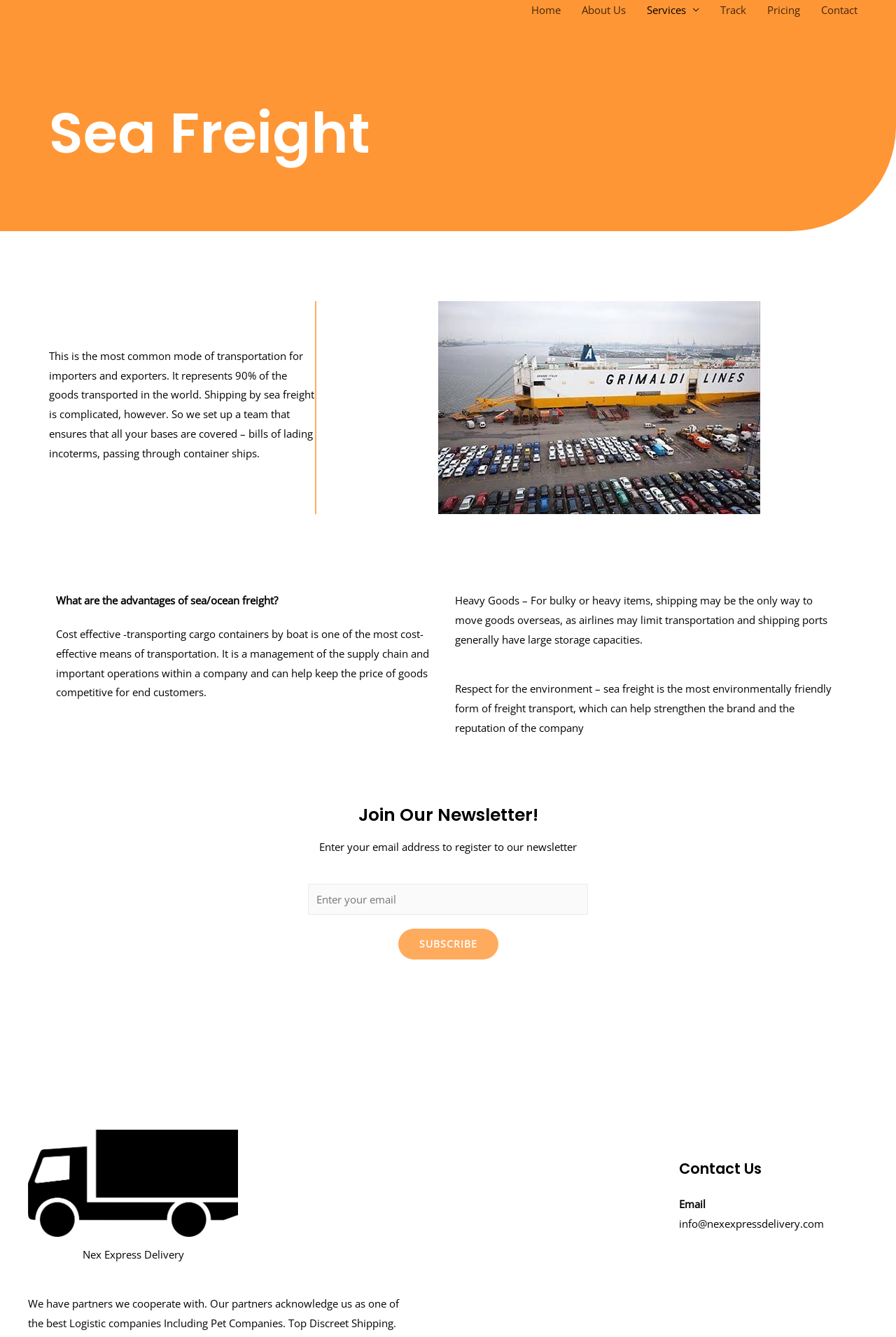What is the email address provided for contact purposes?
Look at the image and provide a short answer using one word or a phrase.

info@nexexpressdelivery.com